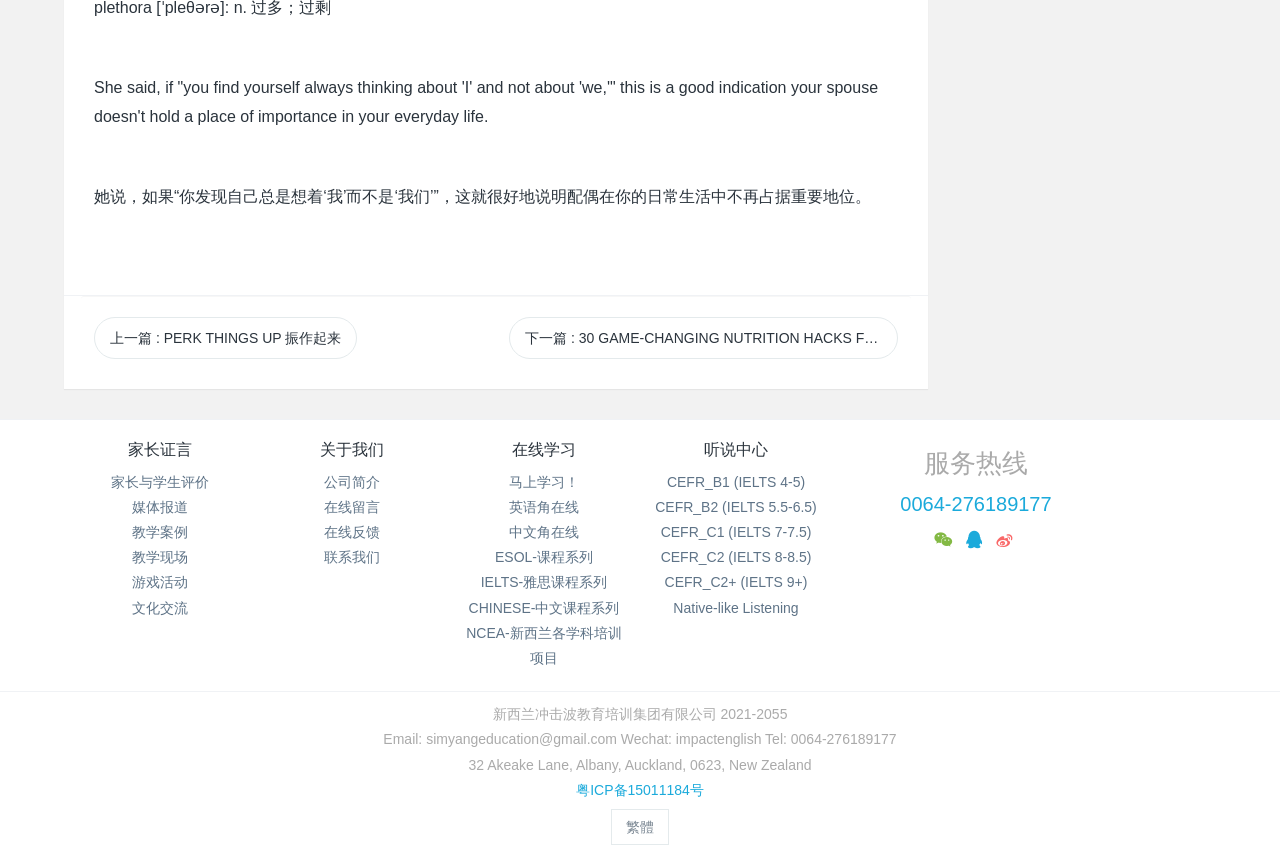Please indicate the bounding box coordinates for the clickable area to complete the following task: "Click the '服务热线' link". The coordinates should be specified as four float numbers between 0 and 1, i.e., [left, top, right, bottom].

[0.703, 0.578, 0.822, 0.603]